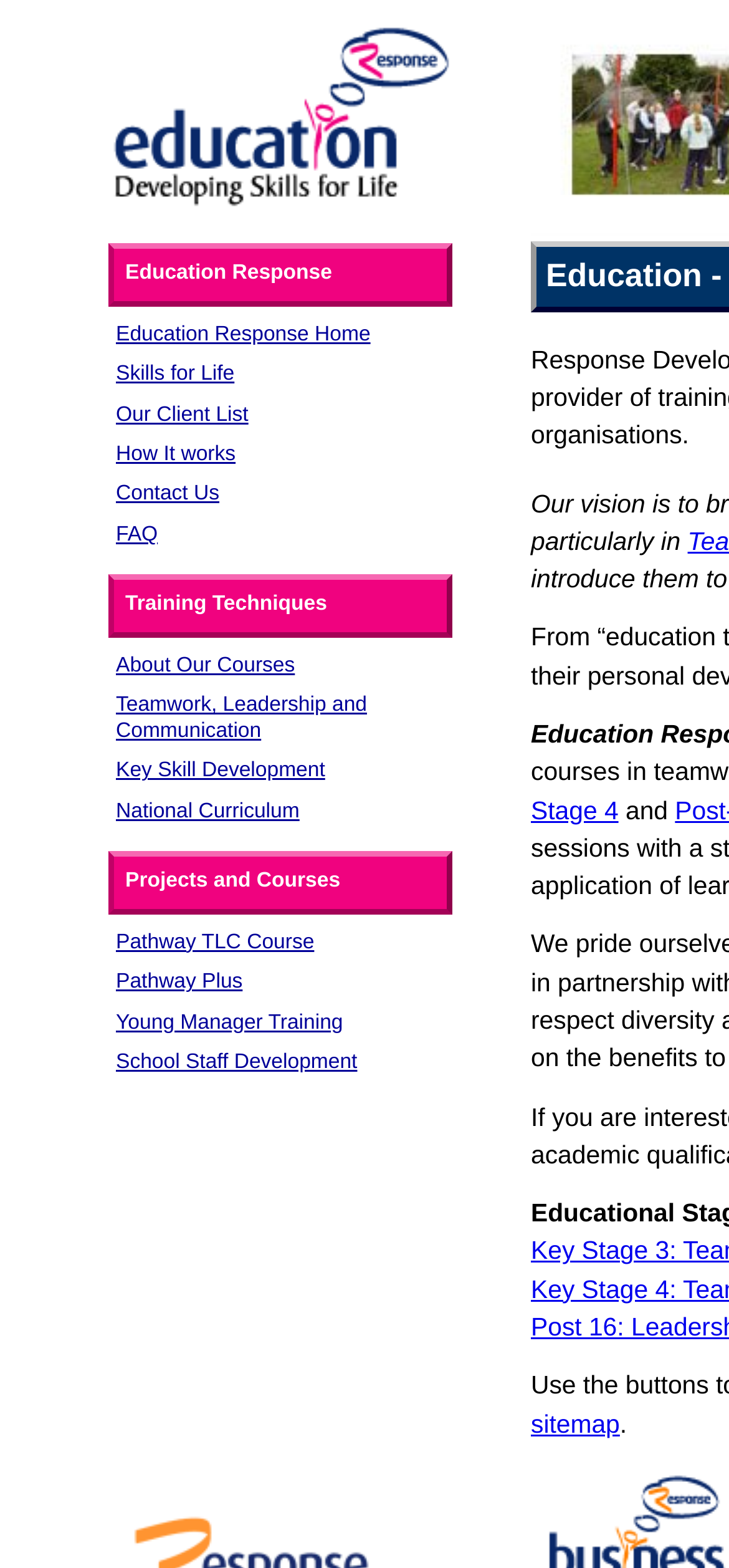Locate the bounding box coordinates of the element that needs to be clicked to carry out the instruction: "return to Education home page". The coordinates should be given as four float numbers ranging from 0 to 1, i.e., [left, top, right, bottom].

[0.149, 0.135, 0.621, 0.155]